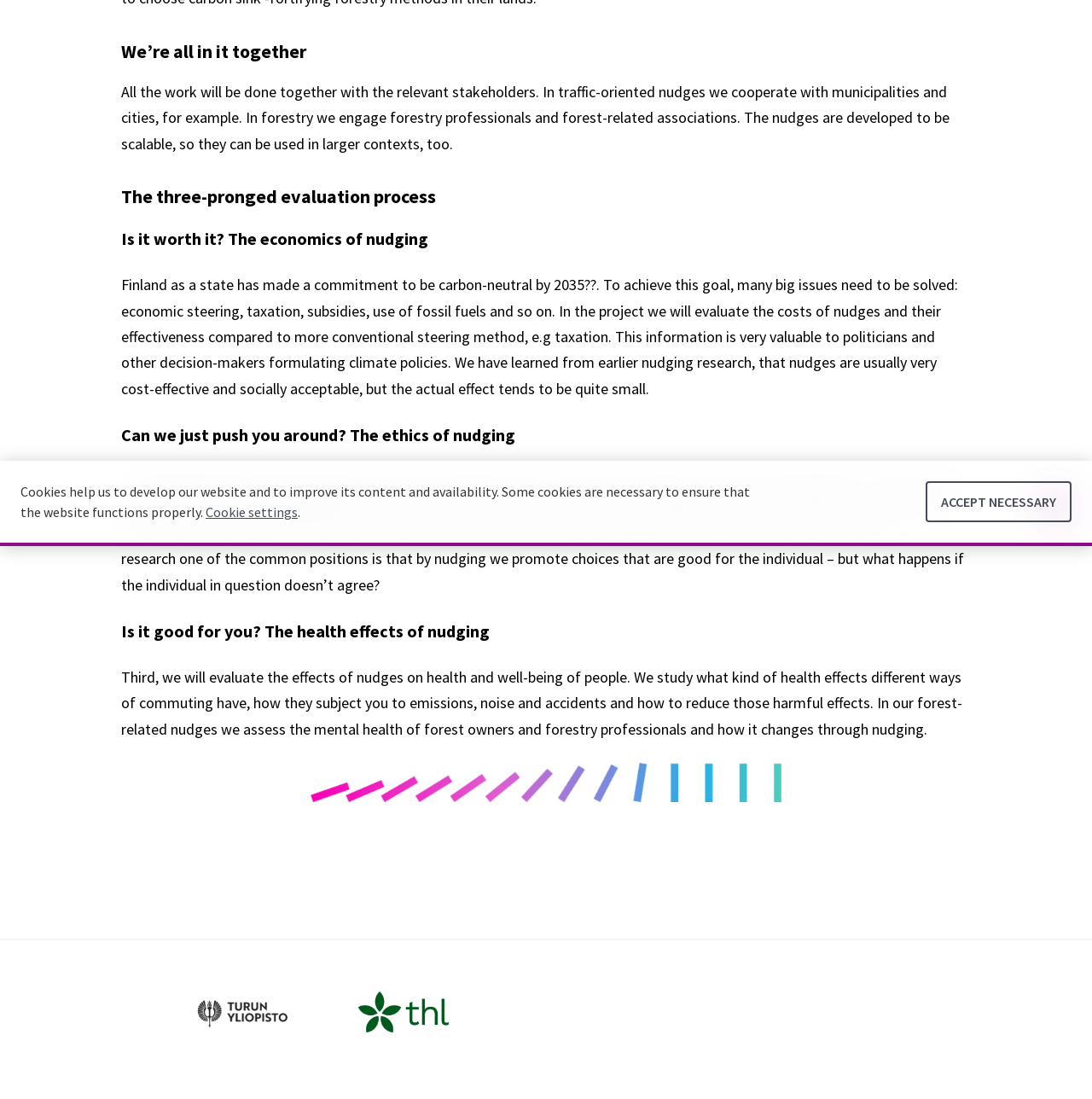Using the given description, provide the bounding box coordinates formatted as (top-left x, top-left y, bottom-right x, bottom-right y), with all values being floating point numbers between 0 and 1. Description: Accept necessary

[0.848, 0.438, 0.981, 0.475]